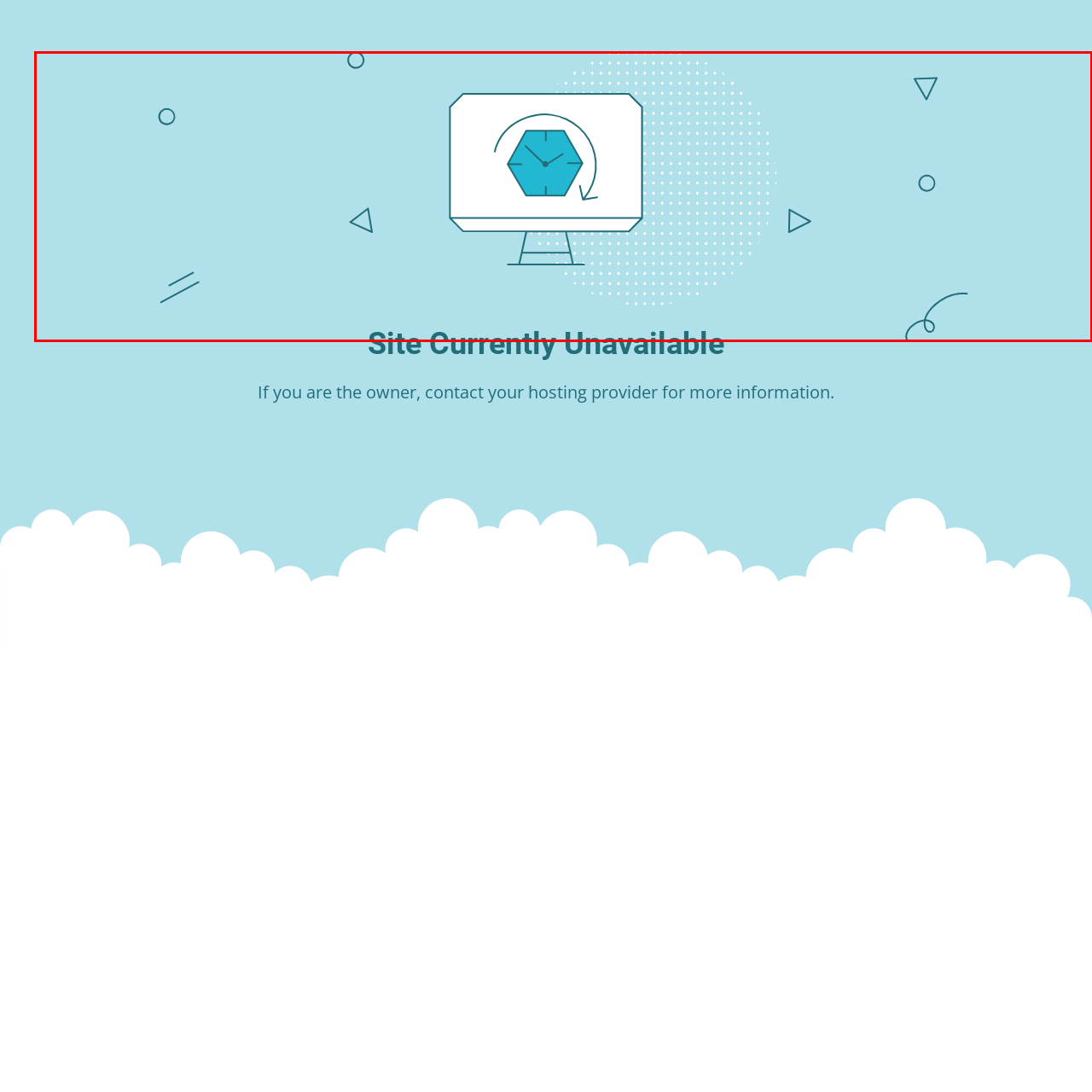Focus on the image encased in the red box and respond to the question with a single word or phrase:
What is the message displayed below the monitor?

Site Currently Unavailable